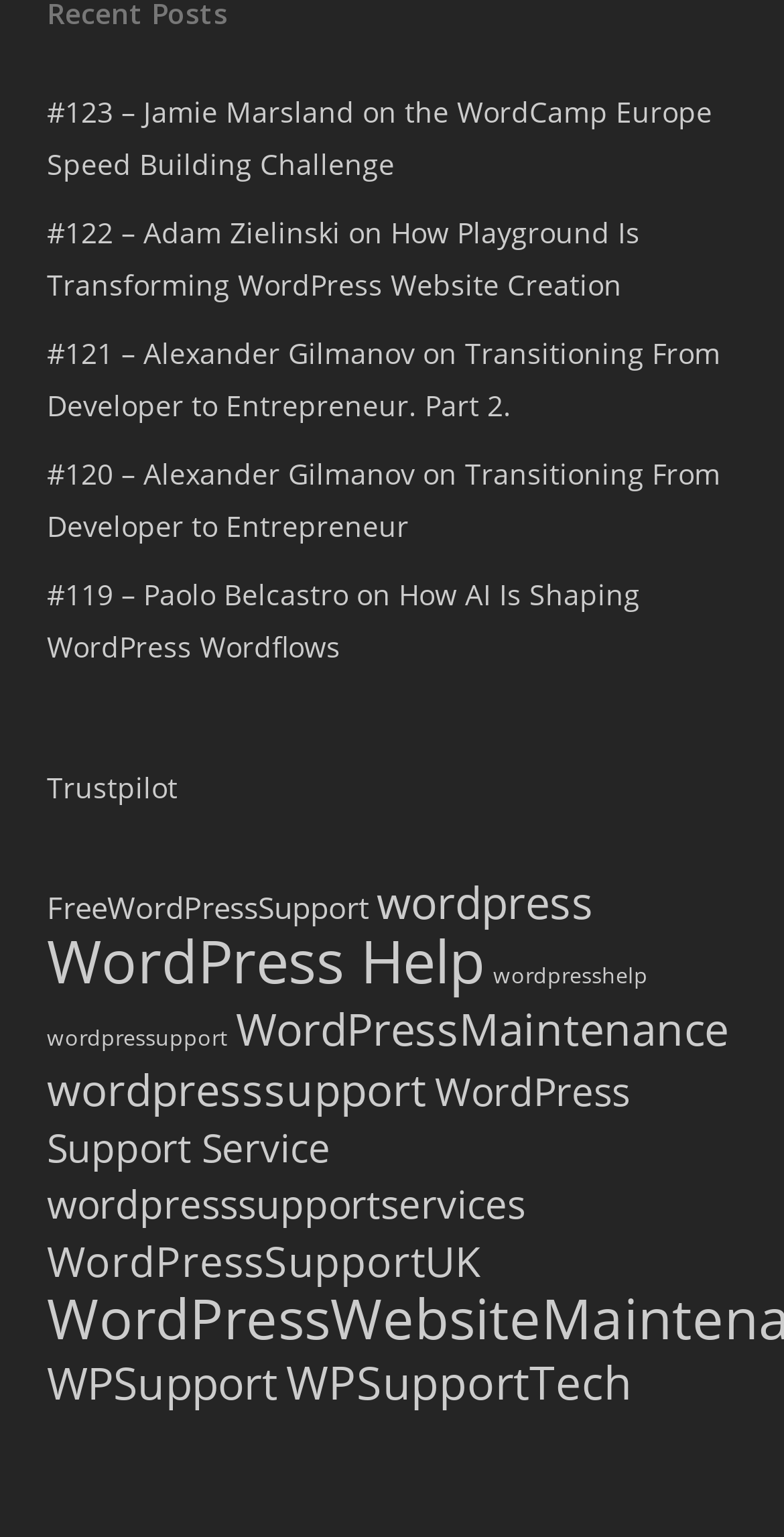How many items are in the WordPress Support Service category?
Please answer the question as detailed as possible.

The link 'WordPress Support Service (40 items)' suggests that there are 40 items in this category, which is likely a collection of resources or articles related to WordPress support services.